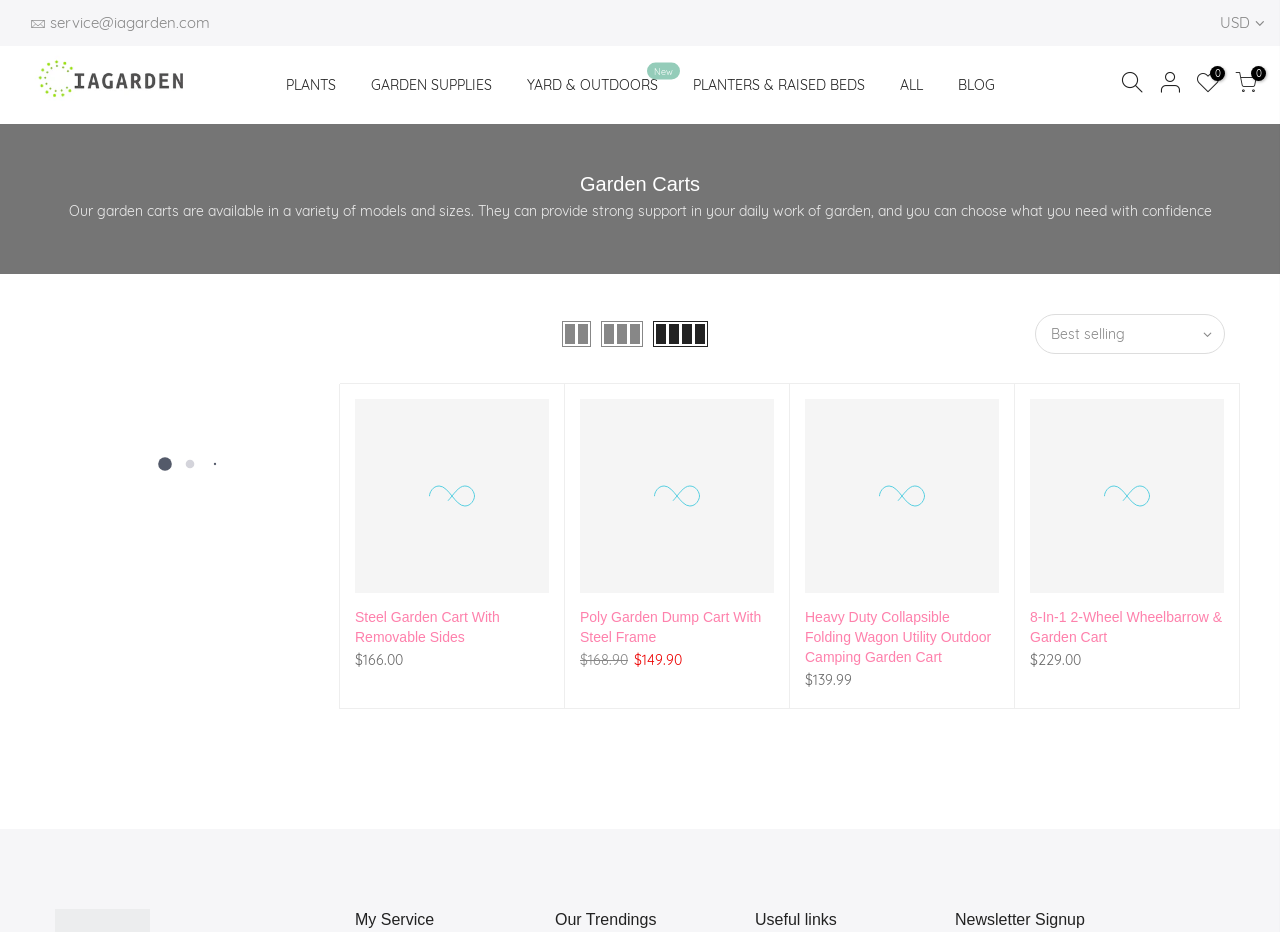How many navigation links are at the top of the webpage?
Please look at the screenshot and answer in one word or a short phrase.

6